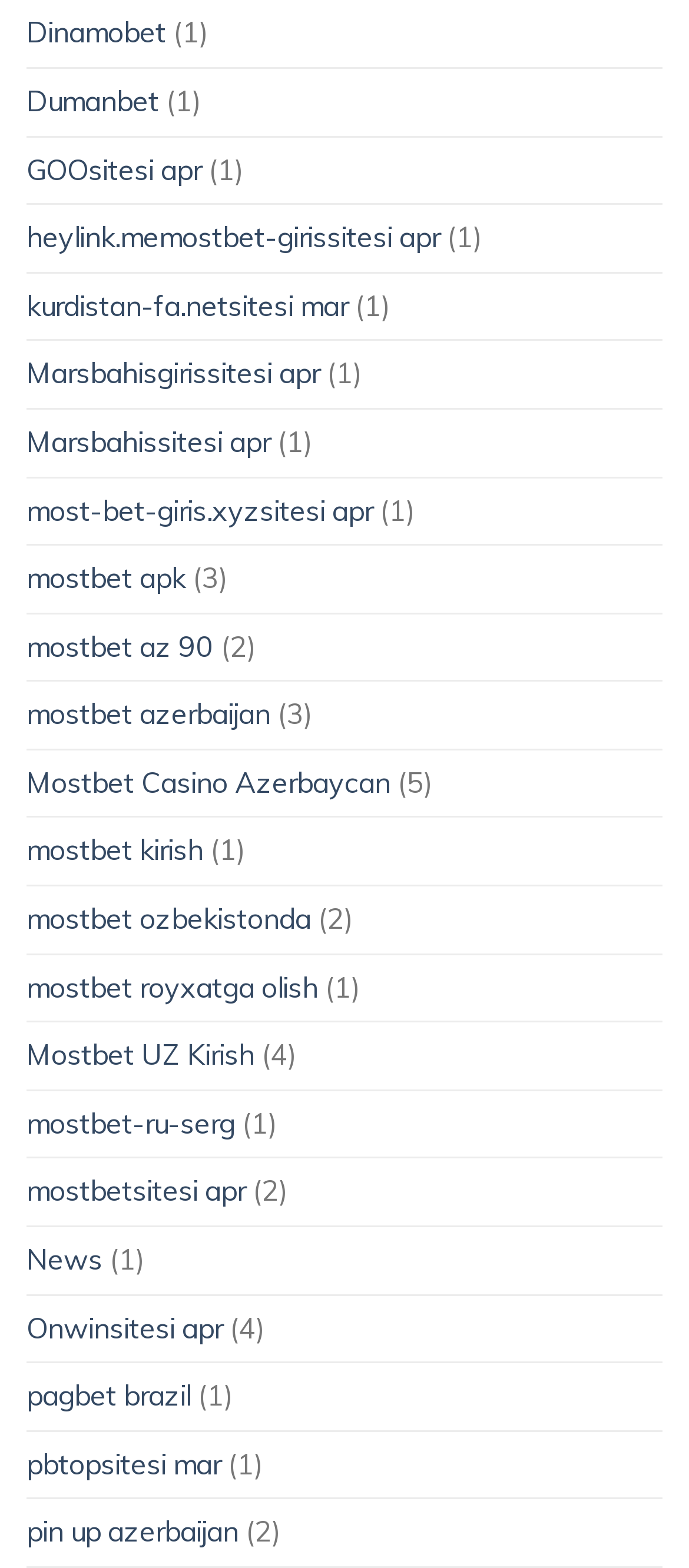Please locate the bounding box coordinates of the element's region that needs to be clicked to follow the instruction: "Click on Dinamobet link". The bounding box coordinates should be provided as four float numbers between 0 and 1, i.e., [left, top, right, bottom].

[0.038, 0.0, 0.241, 0.043]